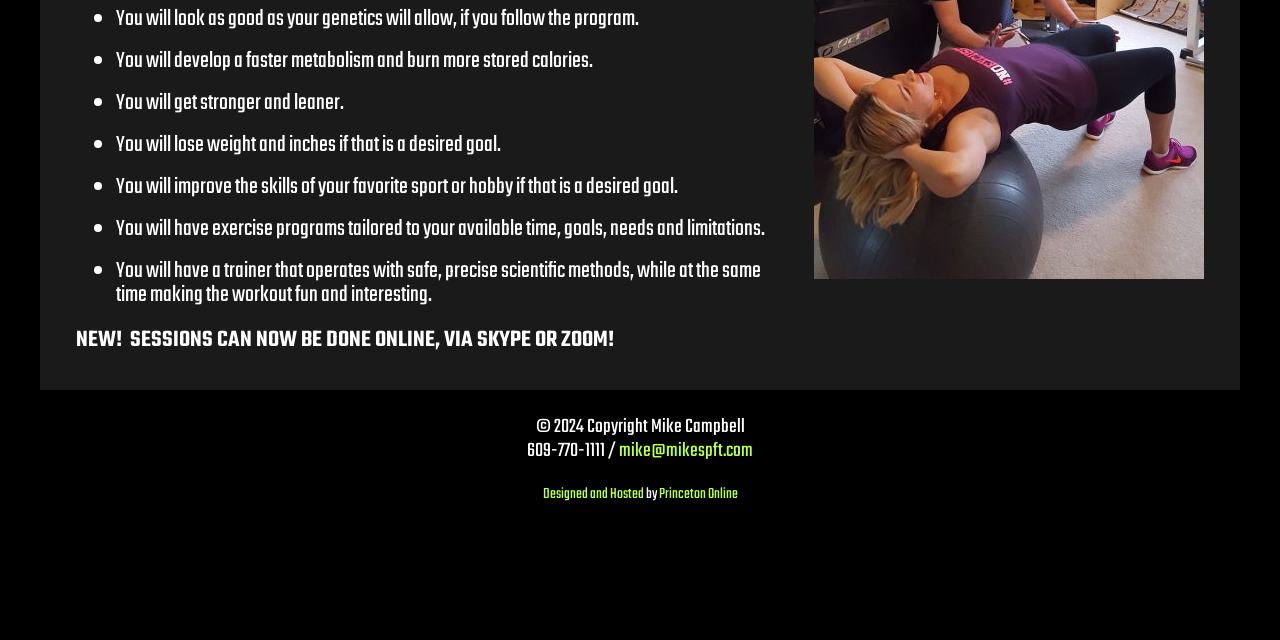Find the bounding box coordinates for the HTML element specified by: "mike@mikespft.com".

[0.484, 0.681, 0.588, 0.728]